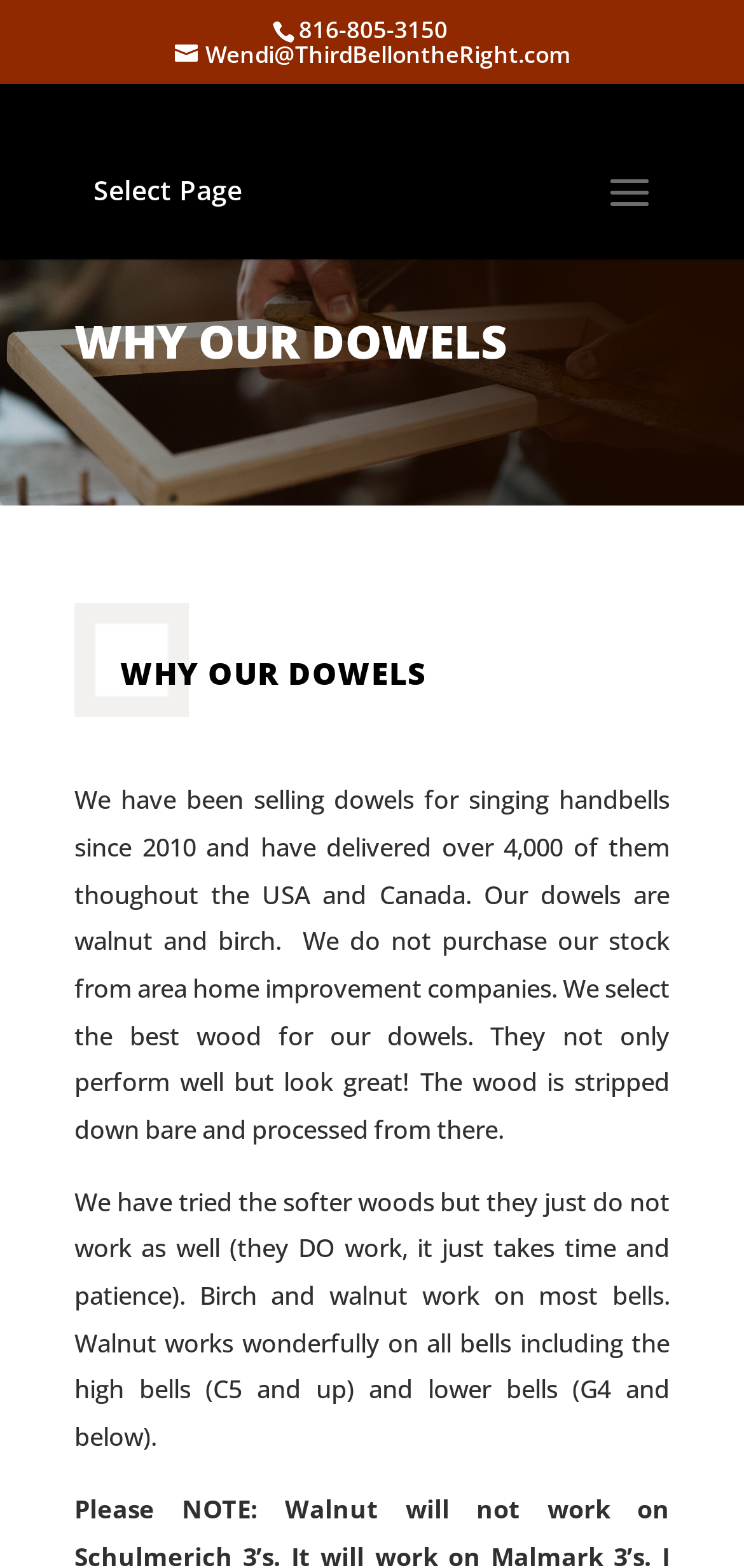What is the advantage of using walnut dowels?
Carefully examine the image and provide a detailed answer to the question.

I found the information about the advantage of using walnut dowels by reading the StaticText element with the bounding box coordinates [0.1, 0.755, 0.9, 0.927], which states that 'Walnut works wonderfully on all bells including the high bells (C5 and up) and lower bells (G4 and below)'.